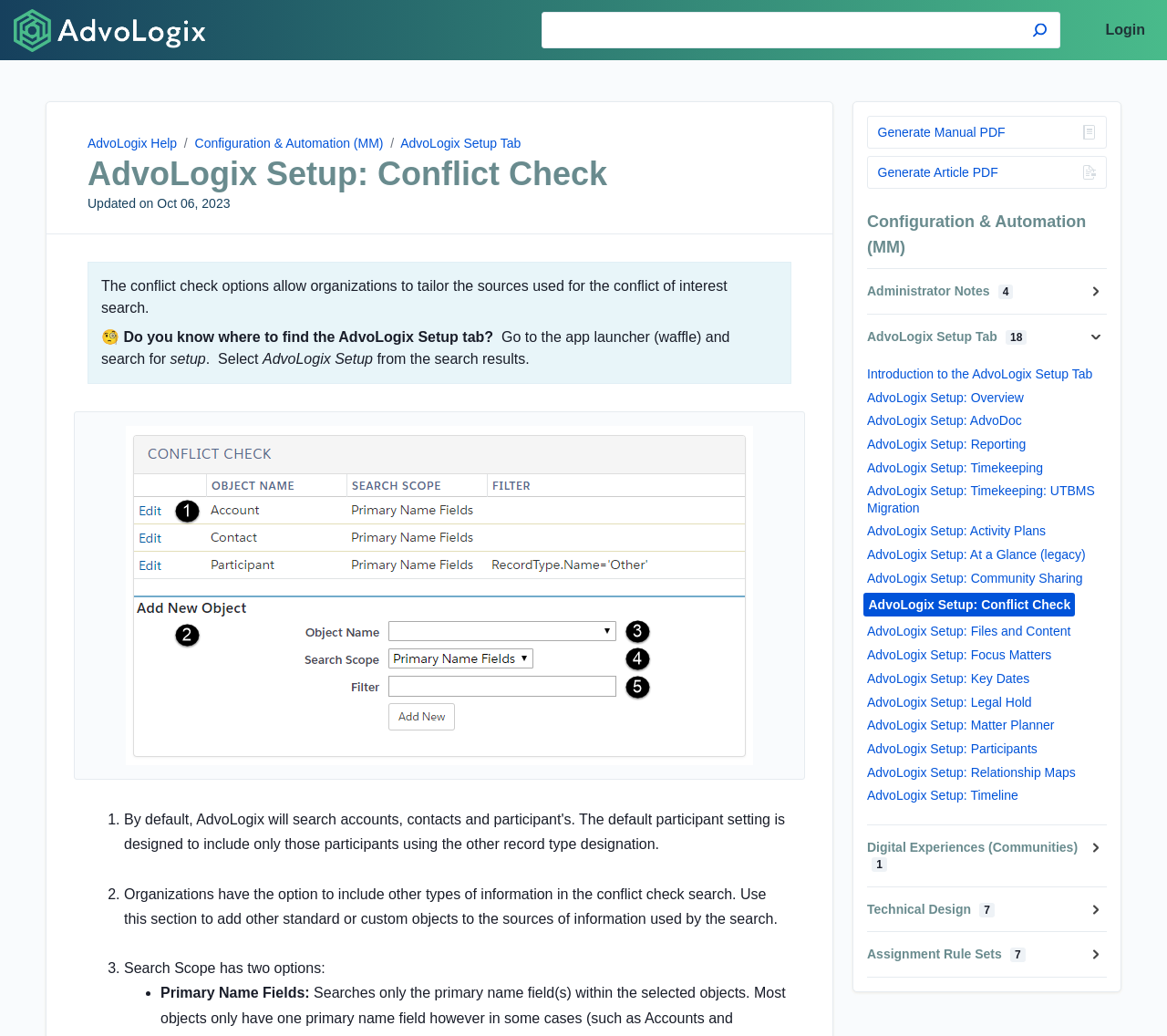Extract the bounding box coordinates of the UI element described: "aria-label="Search" name="text"". Provide the coordinates in the format [left, top, right, bottom] with values ranging from 0 to 1.

[0.464, 0.011, 0.909, 0.047]